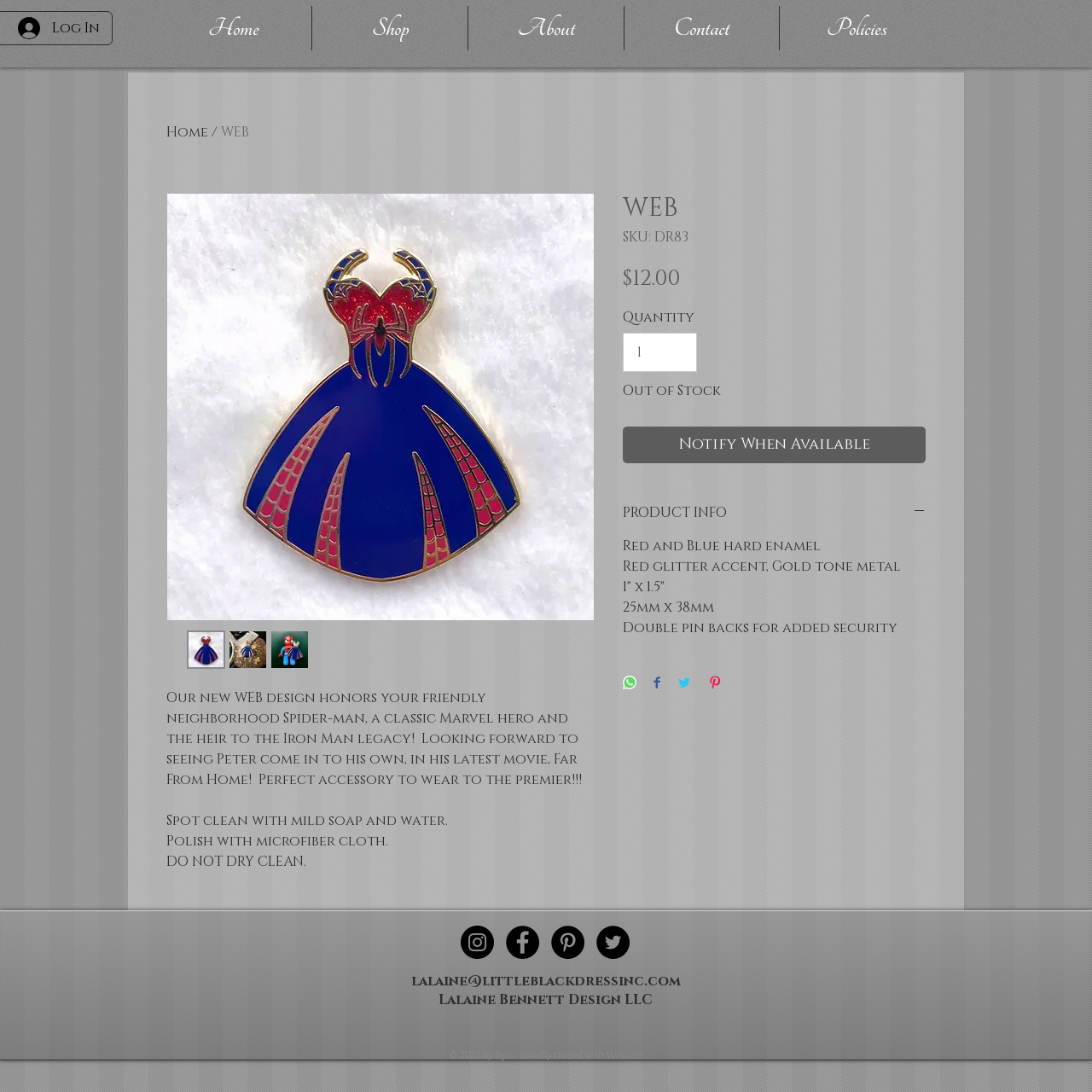Please identify the bounding box coordinates of the element I should click to complete this instruction: 'Go to the home page'. The coordinates should be given as four float numbers between 0 and 1, like this: [left, top, right, bottom].

[0.142, 0.005, 0.285, 0.046]